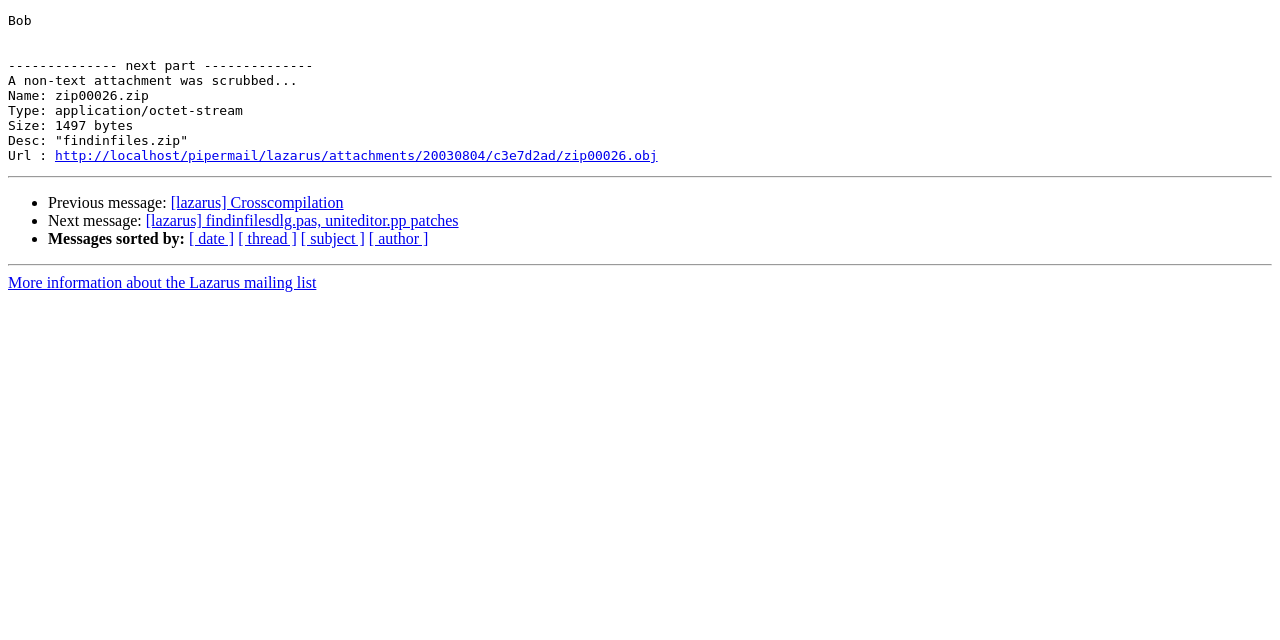Given the description of a UI element: "[ subject ]", identify the bounding box coordinates of the matching element in the webpage screenshot.

[0.235, 0.36, 0.285, 0.387]